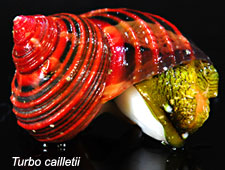Explain the scene depicted in the image, including all details.

The image showcases a vibrant shell of the species *Turbo cailletii*, commonly known for its striking red and black patterns. This gastropod features a uniquely spiraled shape with glossy textures, providing a stunning example of marine beauty. The shell's intricate design, paired with touches of green, reflects its adaptation to the oceanic environments of the Caribbean. Such specimens are often sought after by shell collectors and enthusiasts for their visual appeal and rarity.